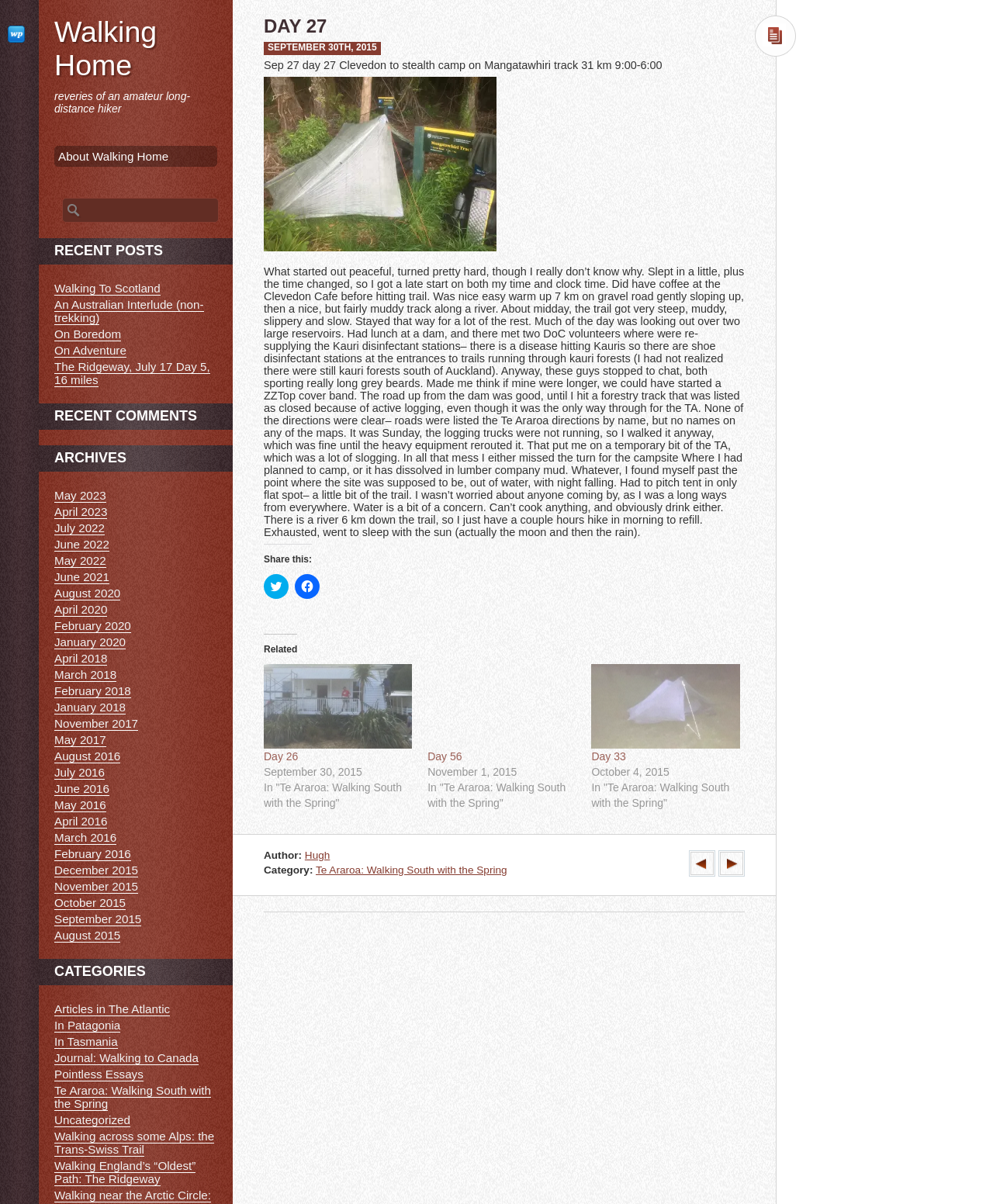Identify the bounding box coordinates of the element to click to follow this instruction: 'View recent post Walking To Scotland'. Ensure the coordinates are four float values between 0 and 1, provided as [left, top, right, bottom].

[0.055, 0.234, 0.162, 0.245]